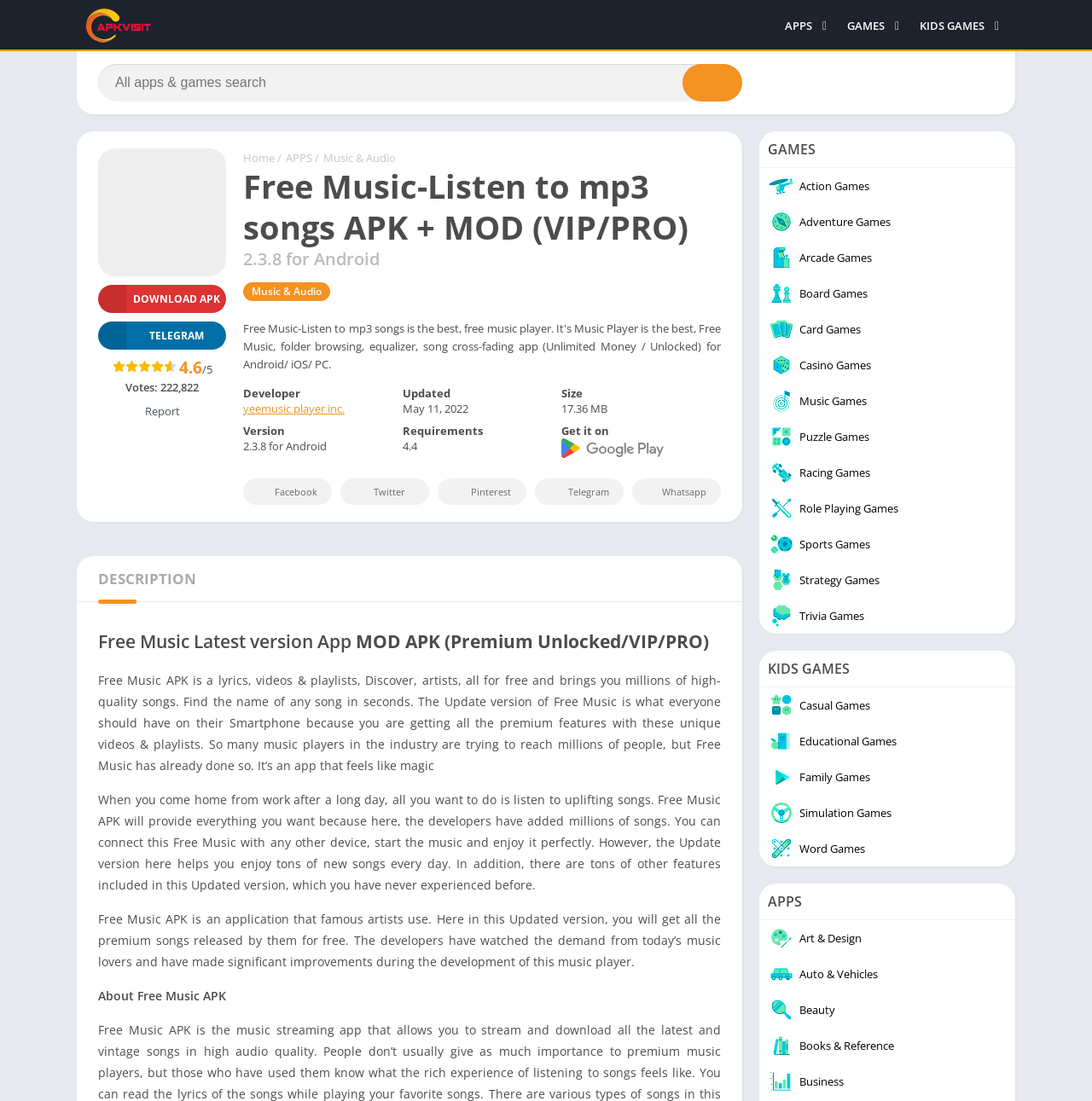Please find and report the bounding box coordinates of the element to click in order to perform the following action: "Visit Music & Audio category". The coordinates should be expressed as four float numbers between 0 and 1, in the format [left, top, right, bottom].

[0.707, 0.107, 0.848, 0.13]